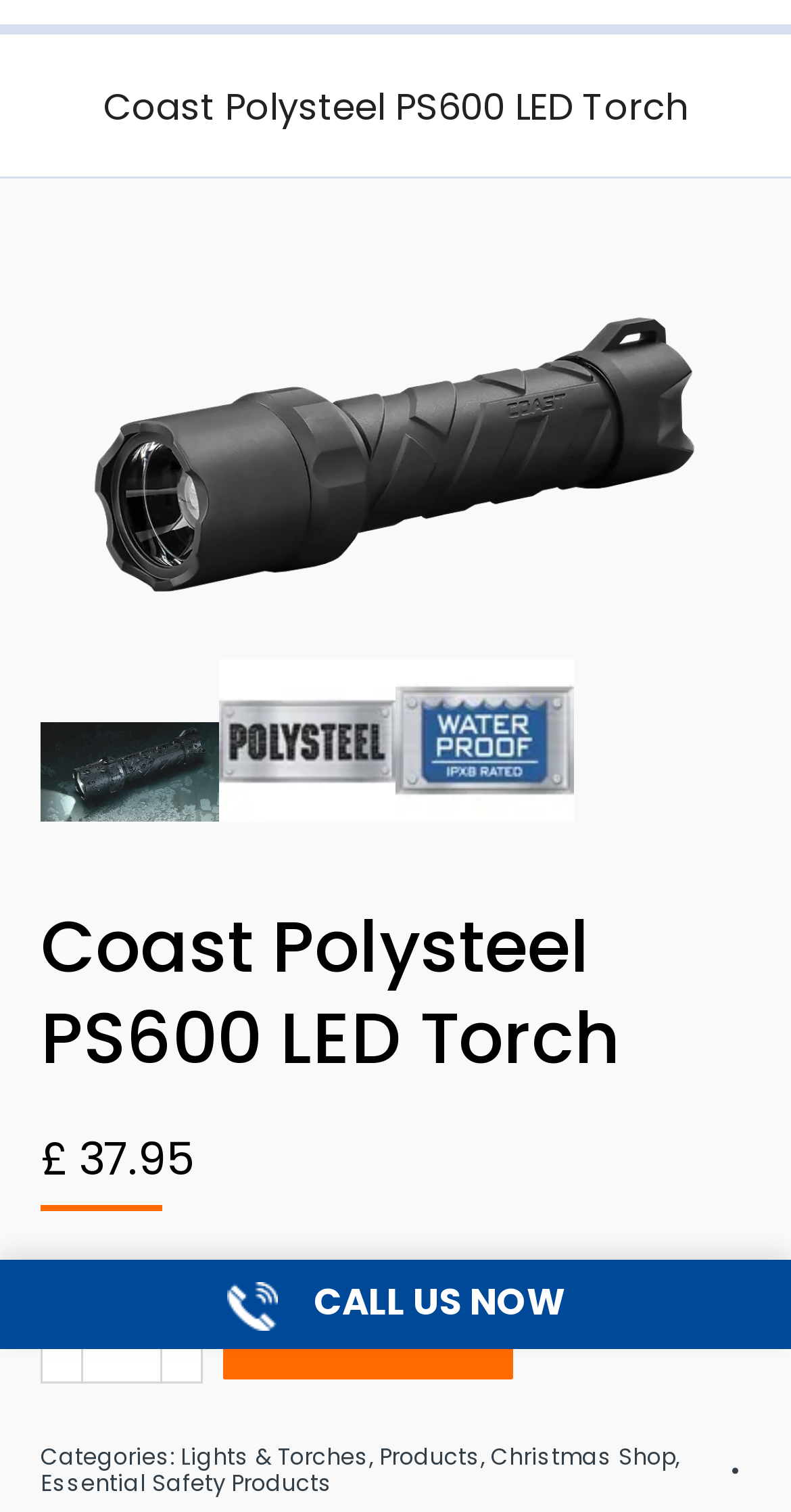Determine the bounding box coordinates for the UI element matching this description: "Products".

[0.479, 0.953, 0.608, 0.975]